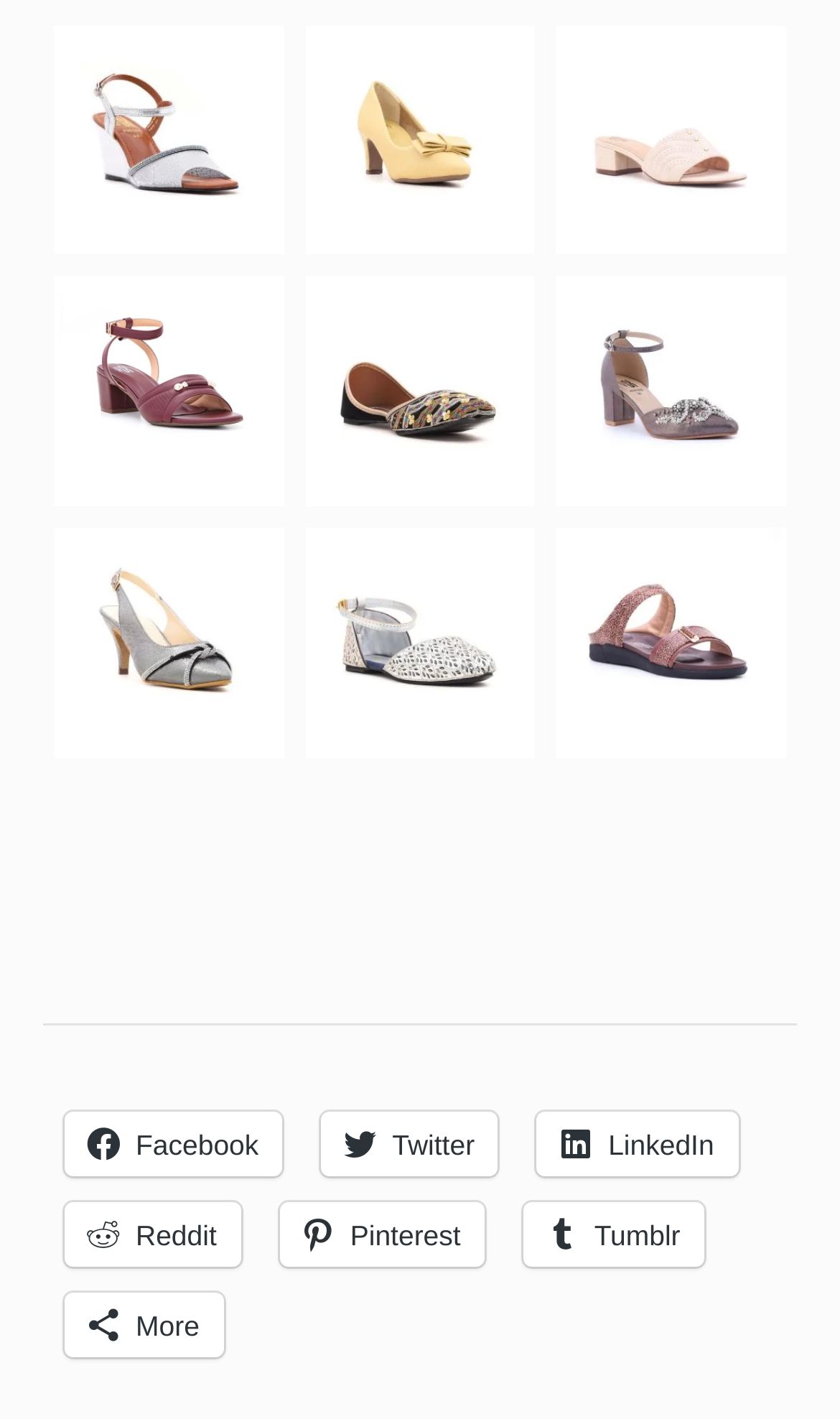Give a one-word or short-phrase answer to the following question: 
How many figures are on the webpage?

12